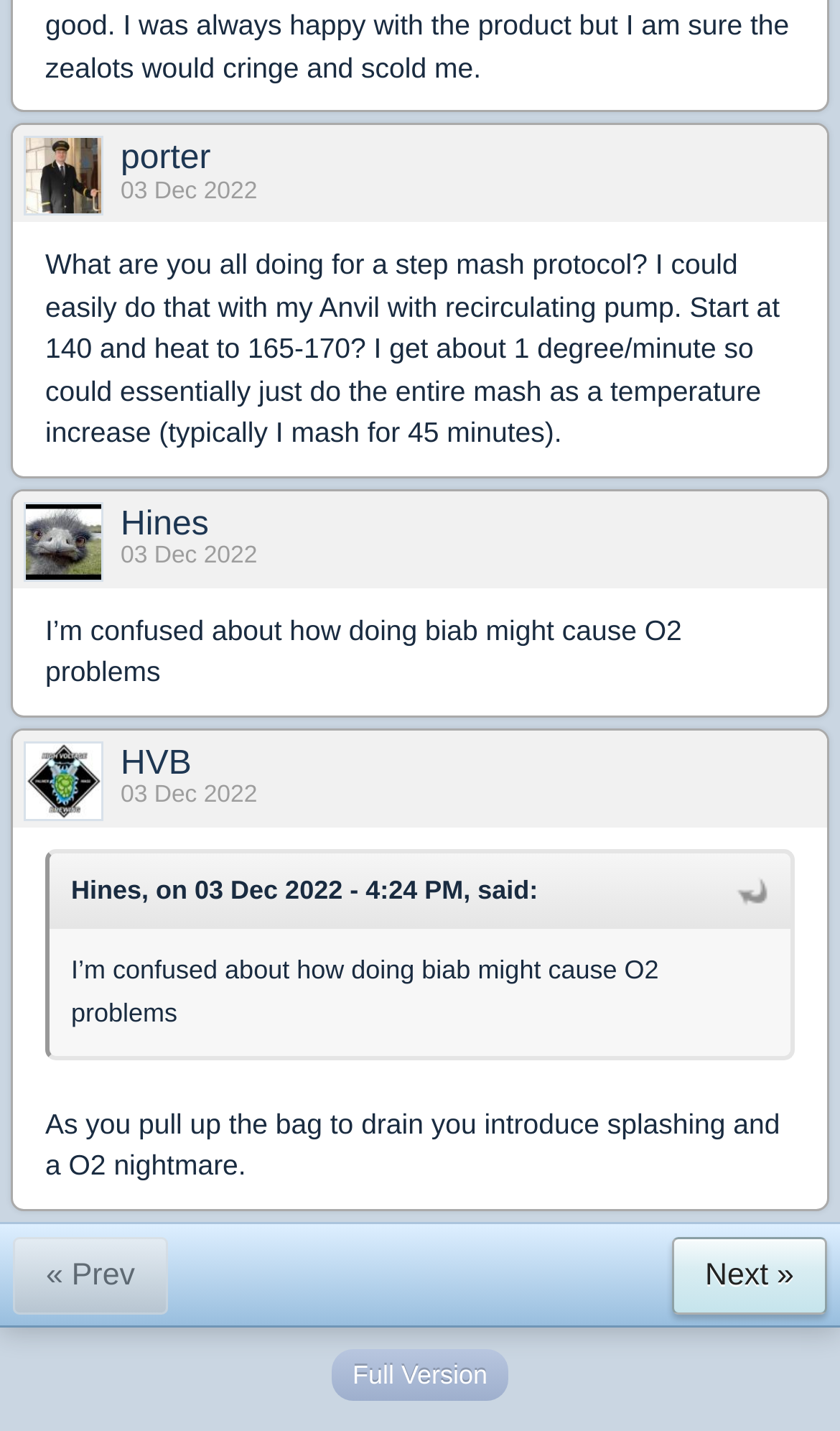Refer to the screenshot and give an in-depth answer to this question: How many users have posted photos on this webpage?

The webpage contains three headings with usernames and dates, each accompanied by an image, indicating that three users have posted photos. The usernames are 'porter', 'Hines', and 'HVB'.